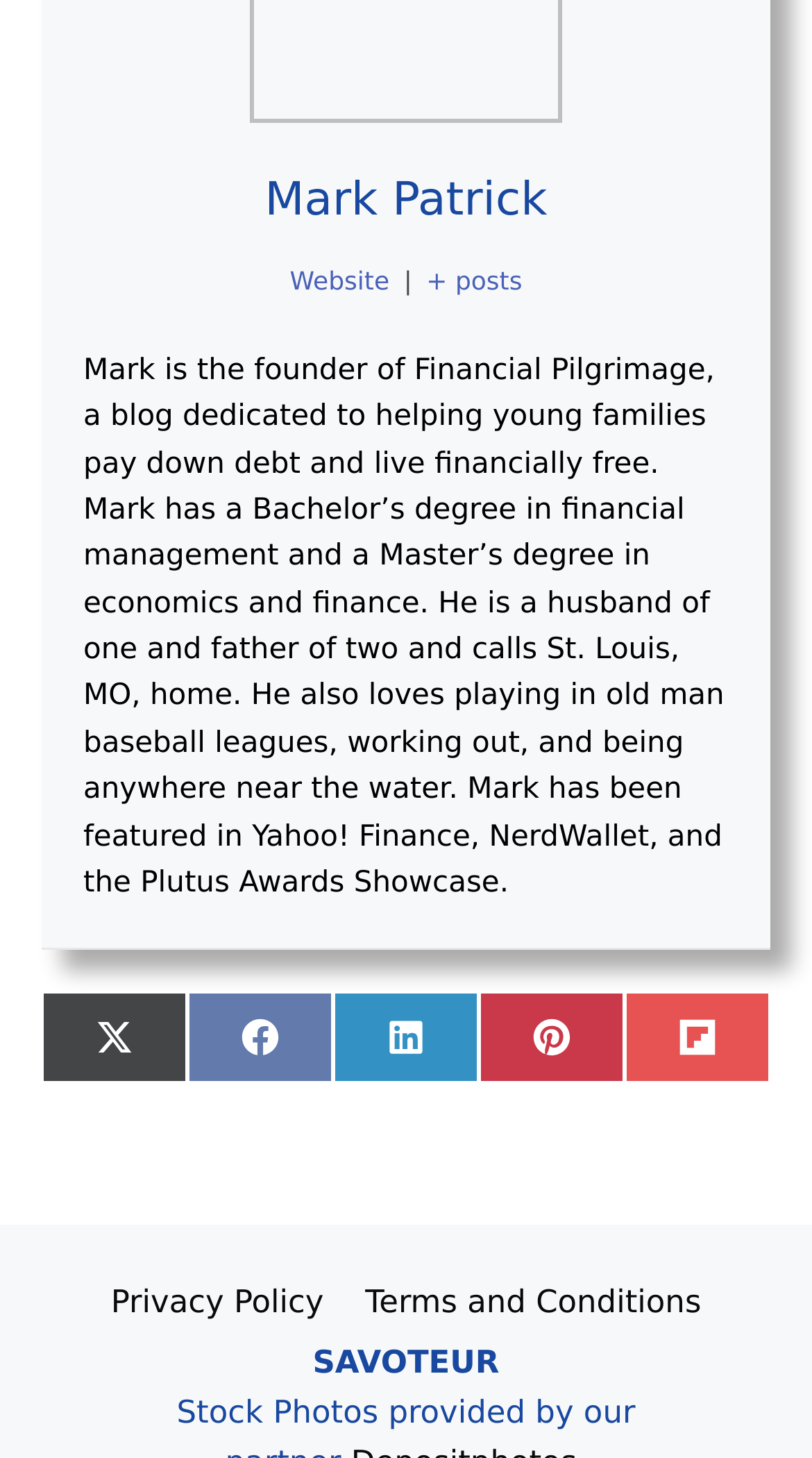Please identify the bounding box coordinates of the region to click in order to complete the given instruction: "go to terms and conditions". The coordinates should be four float numbers between 0 and 1, i.e., [left, top, right, bottom].

[0.45, 0.881, 0.864, 0.906]